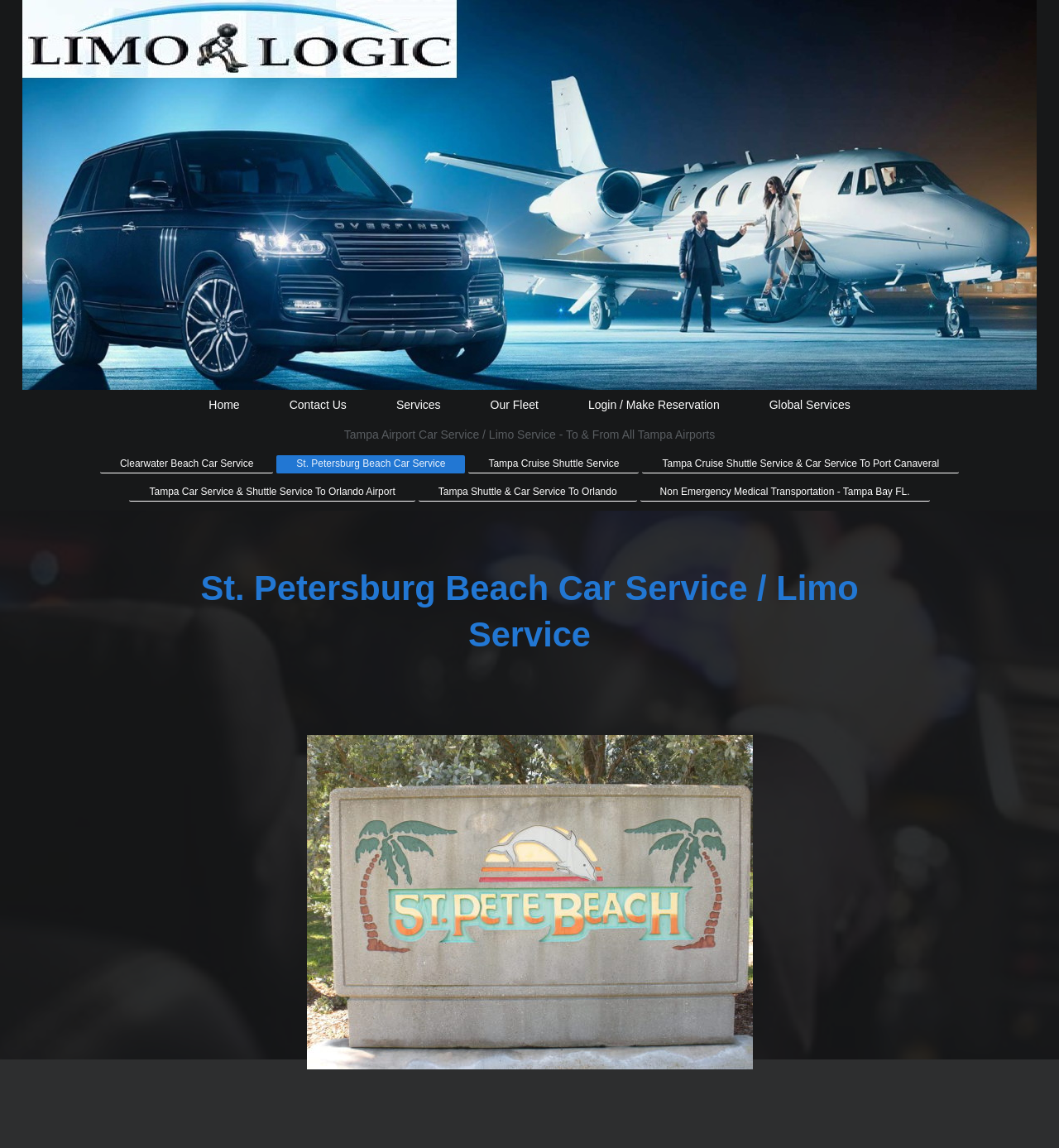Use a single word or phrase to respond to the question:
What type of transportation is offered for Tampa Cruise?

Shuttle Service